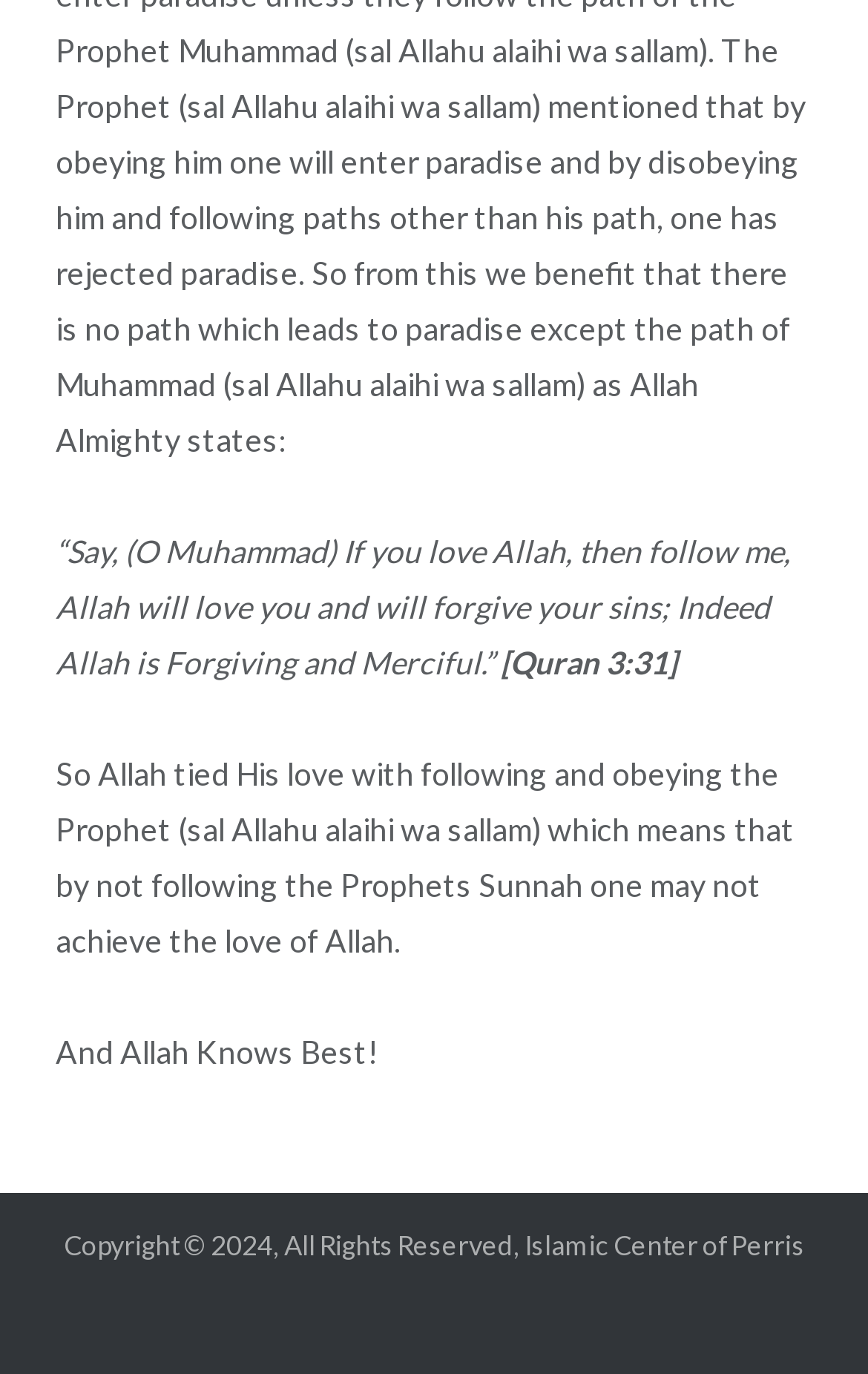Please answer the following question using a single word or phrase: 
What is the Quran verse mentioned?

Quran 3:31